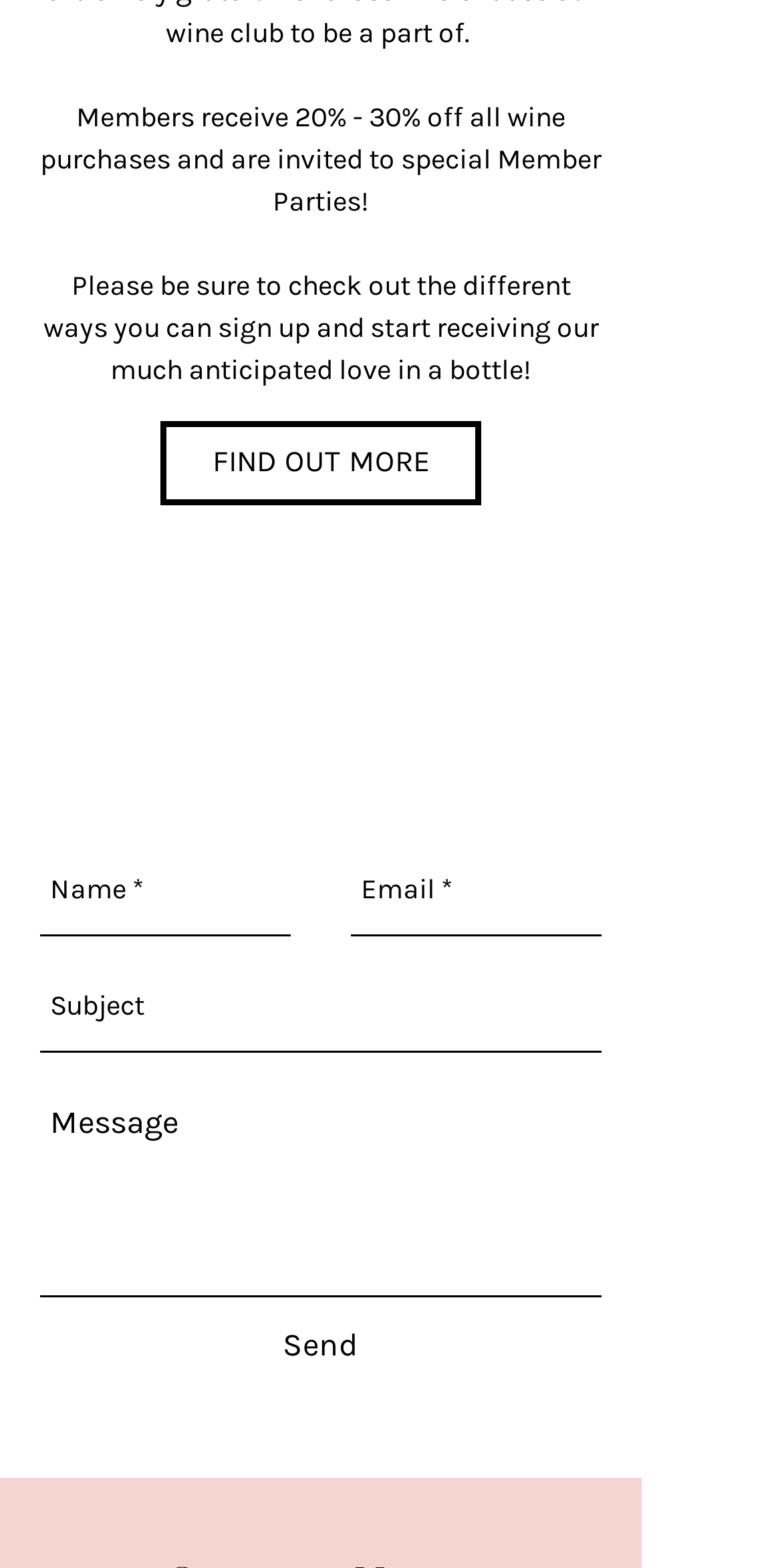Using the details from the image, please elaborate on the following question: What is required to send a message?

To send a message, the user is required to fill in the 'Name' and 'Email' textboxes, which are marked as required. The 'Subject' and message body textboxes are not required.